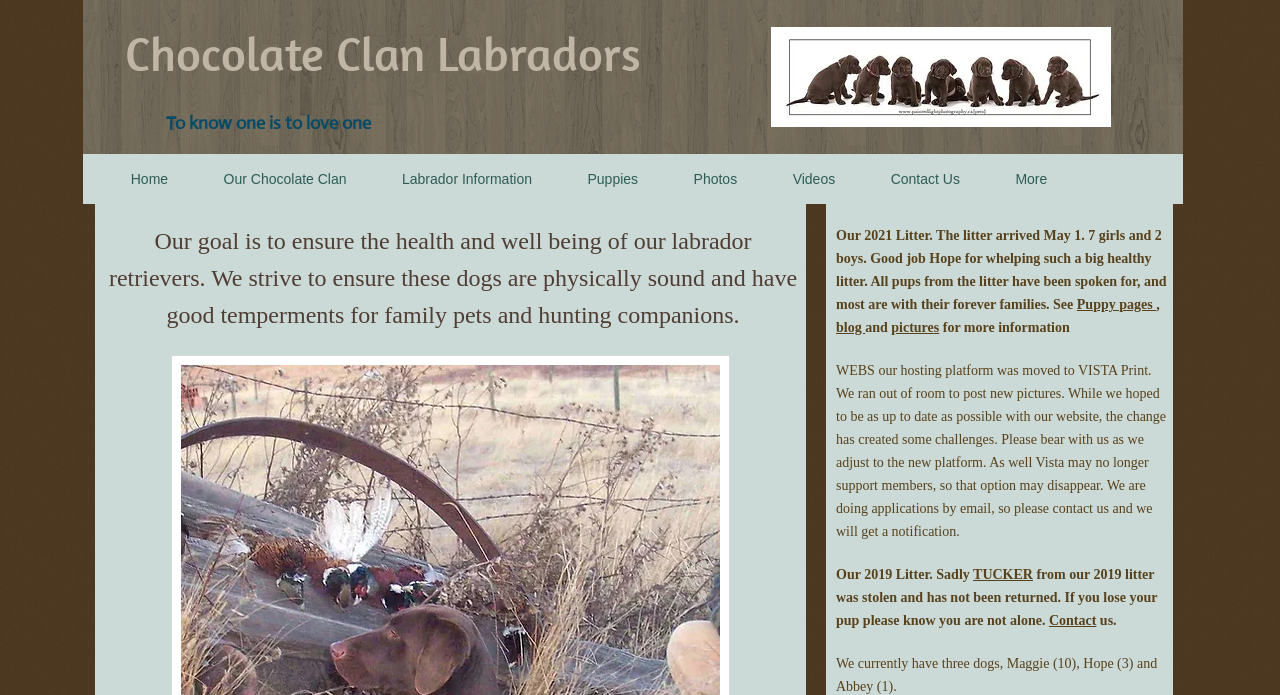Can you identify the bounding box coordinates of the clickable region needed to carry out this instruction: 'Read 'Puppy pages''? The coordinates should be four float numbers within the range of 0 to 1, stated as [left, top, right, bottom].

[0.841, 0.432, 0.903, 0.447]